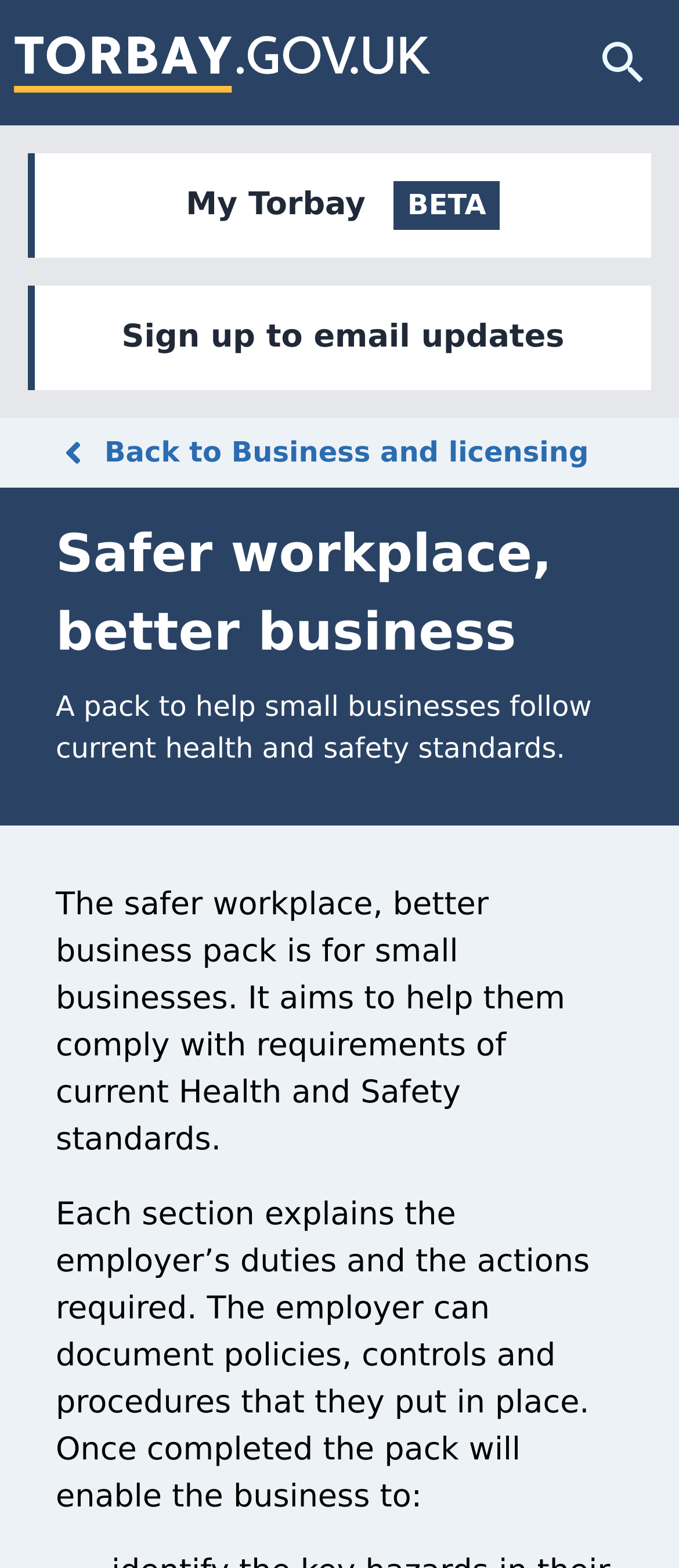Determine the bounding box coordinates of the UI element described by: "alt="OCMT Logo"".

None